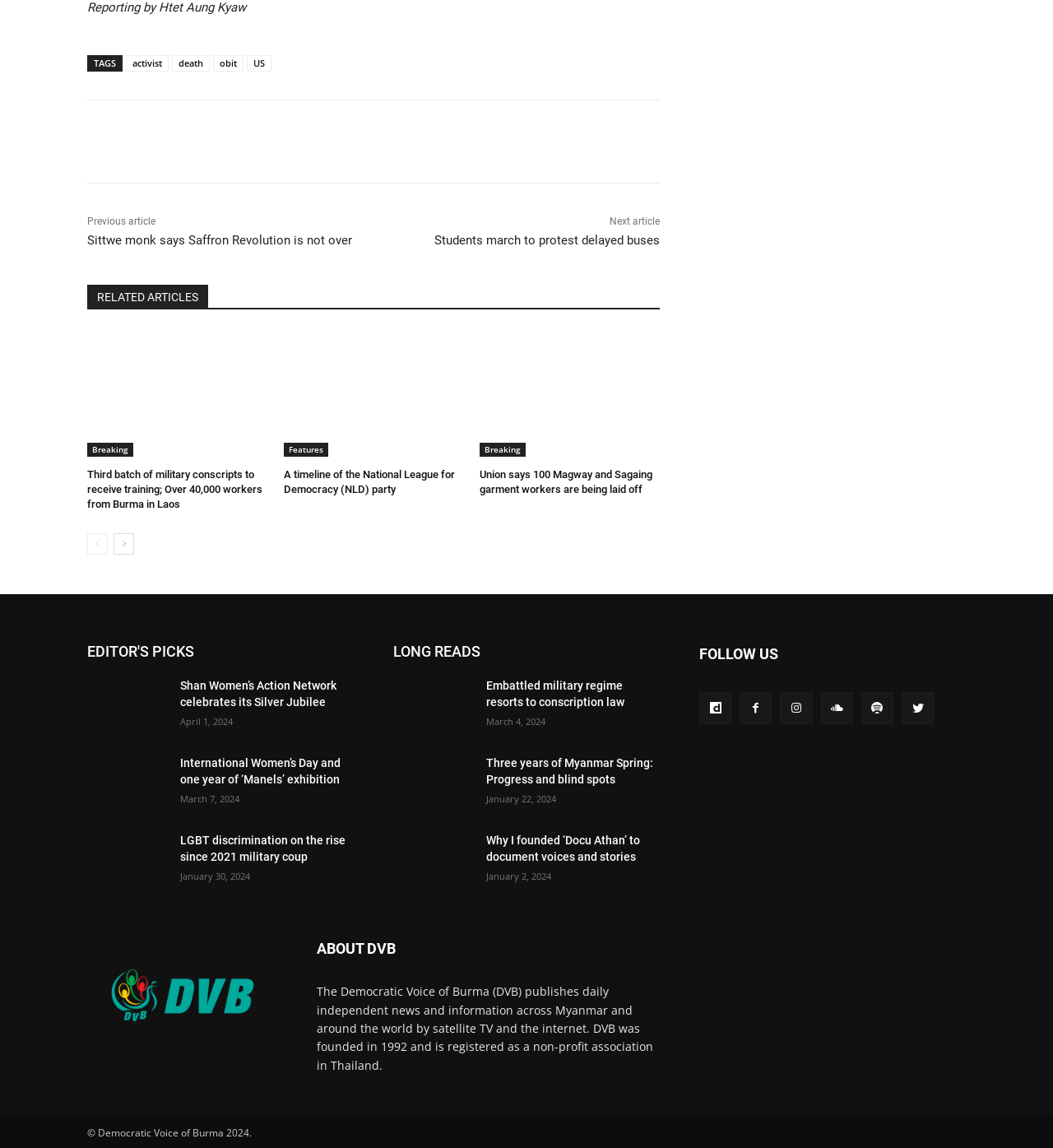Locate the bounding box coordinates of the segment that needs to be clicked to meet this instruction: "Read the 'Sittwe monk says Saffron Revolution is not over' article".

[0.083, 0.203, 0.334, 0.215]